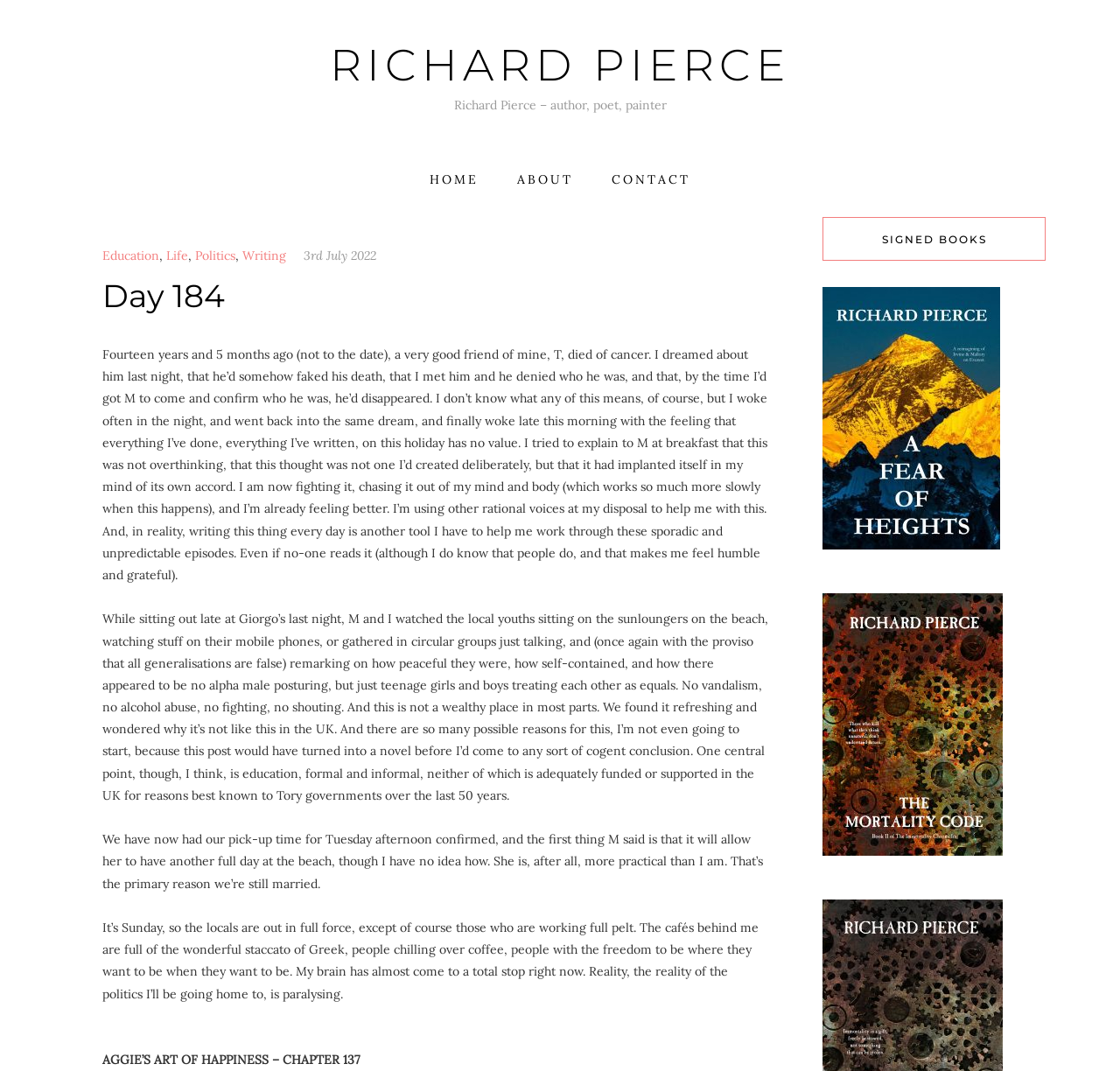Please find the bounding box for the following UI element description. Provide the coordinates in (top-left x, top-left y, bottom-right x, bottom-right y) format, with values between 0 and 1: 3rd July 2022

[0.271, 0.229, 0.336, 0.25]